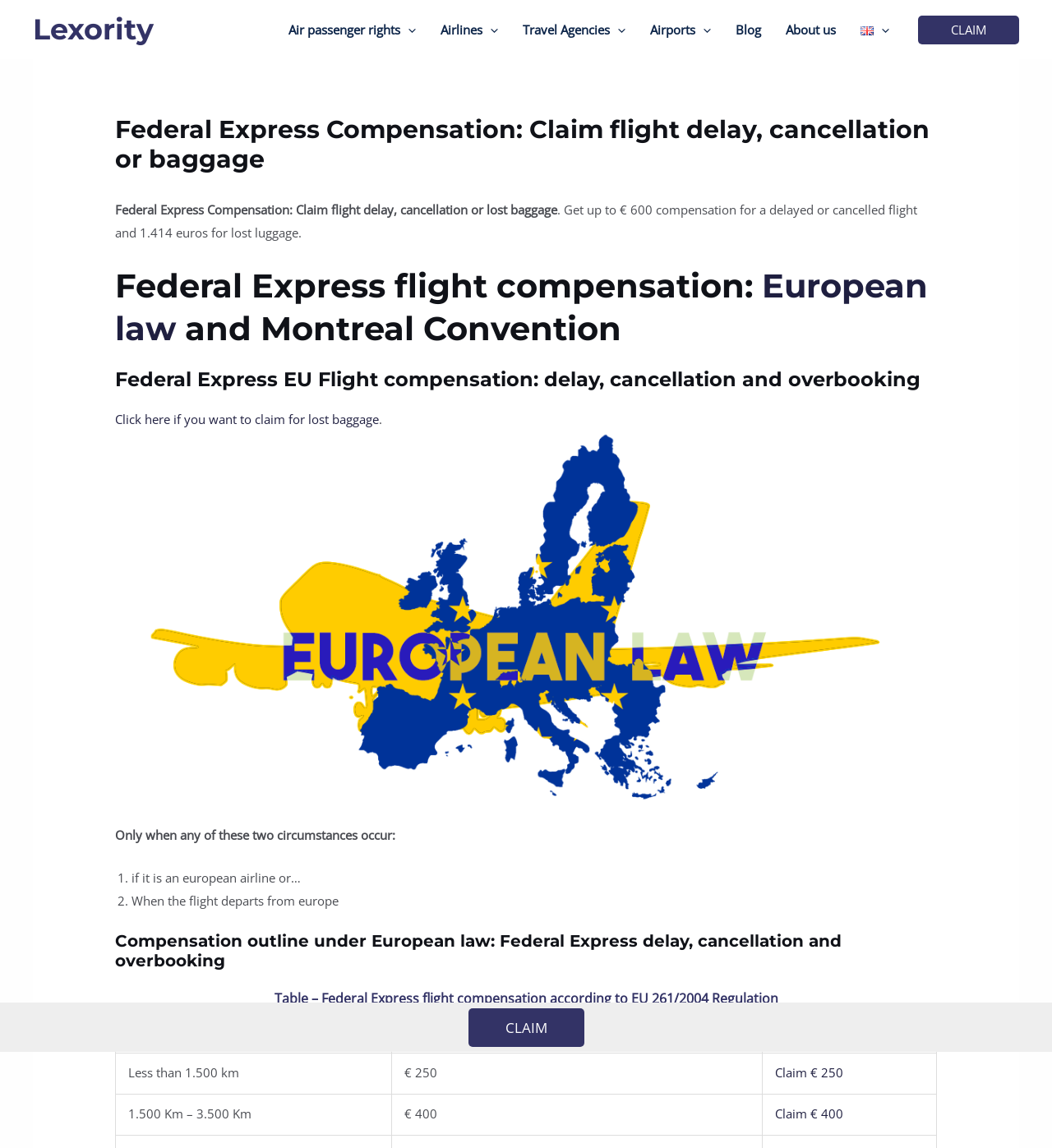Find the bounding box coordinates of the element to click in order to complete the given instruction: "Enter notary identification number."

None